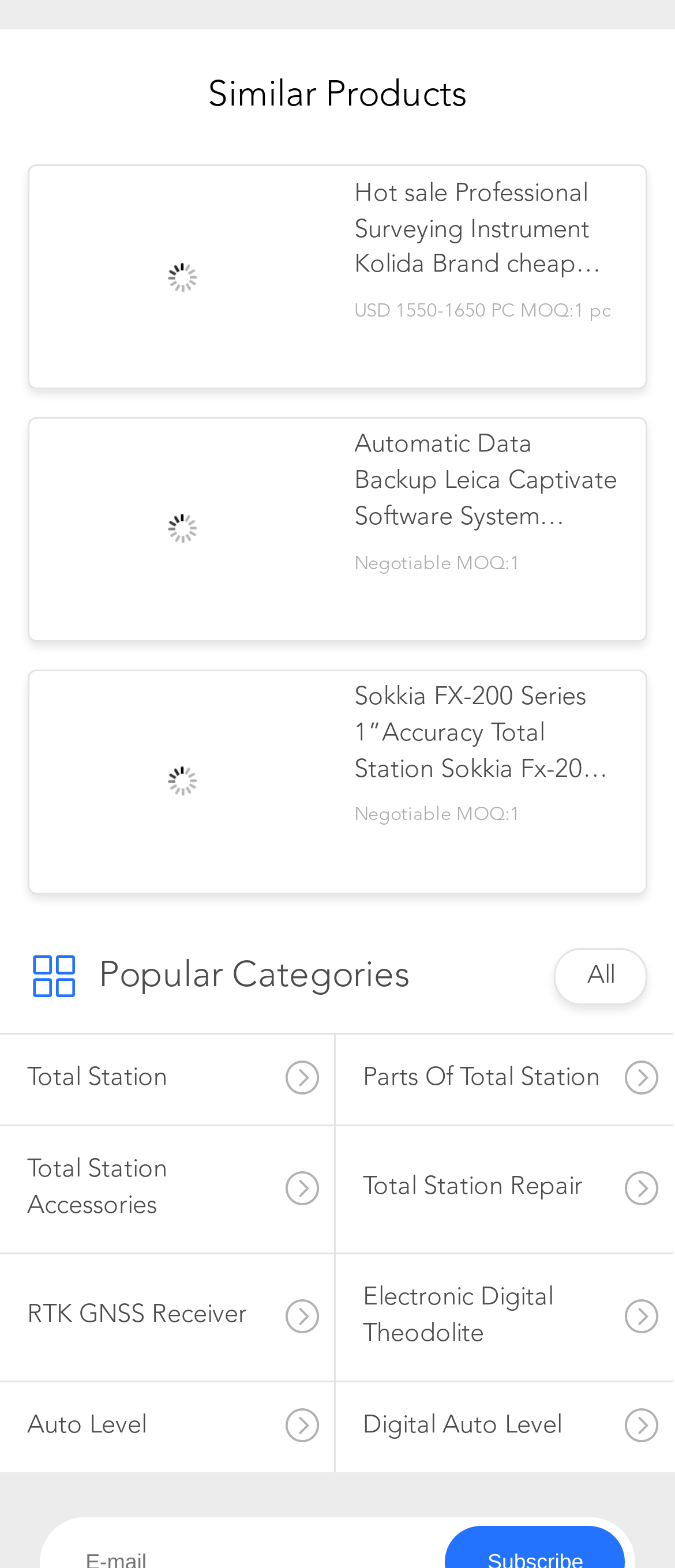Please identify the bounding box coordinates of the region to click in order to complete the given instruction: "View details of Hot sale Professional Surveying Instrument Kolida Brand cheap Total Station KTS442R10 Reflectorless 1000m". The coordinates should be four float numbers between 0 and 1, i.e., [left, top, right, bottom].

[0.525, 0.113, 0.917, 0.182]